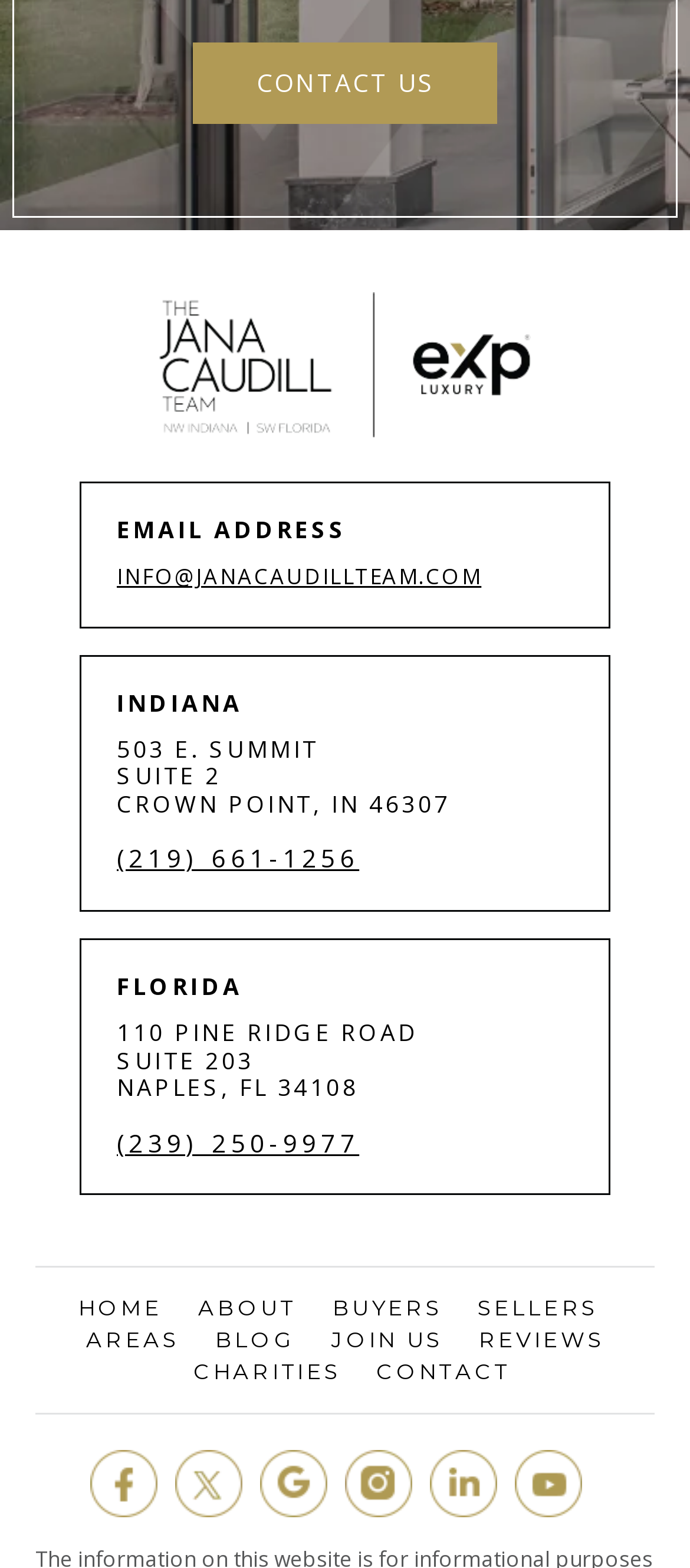Determine the bounding box coordinates for the UI element matching this description: "Buyers".

[0.482, 0.828, 0.64, 0.842]